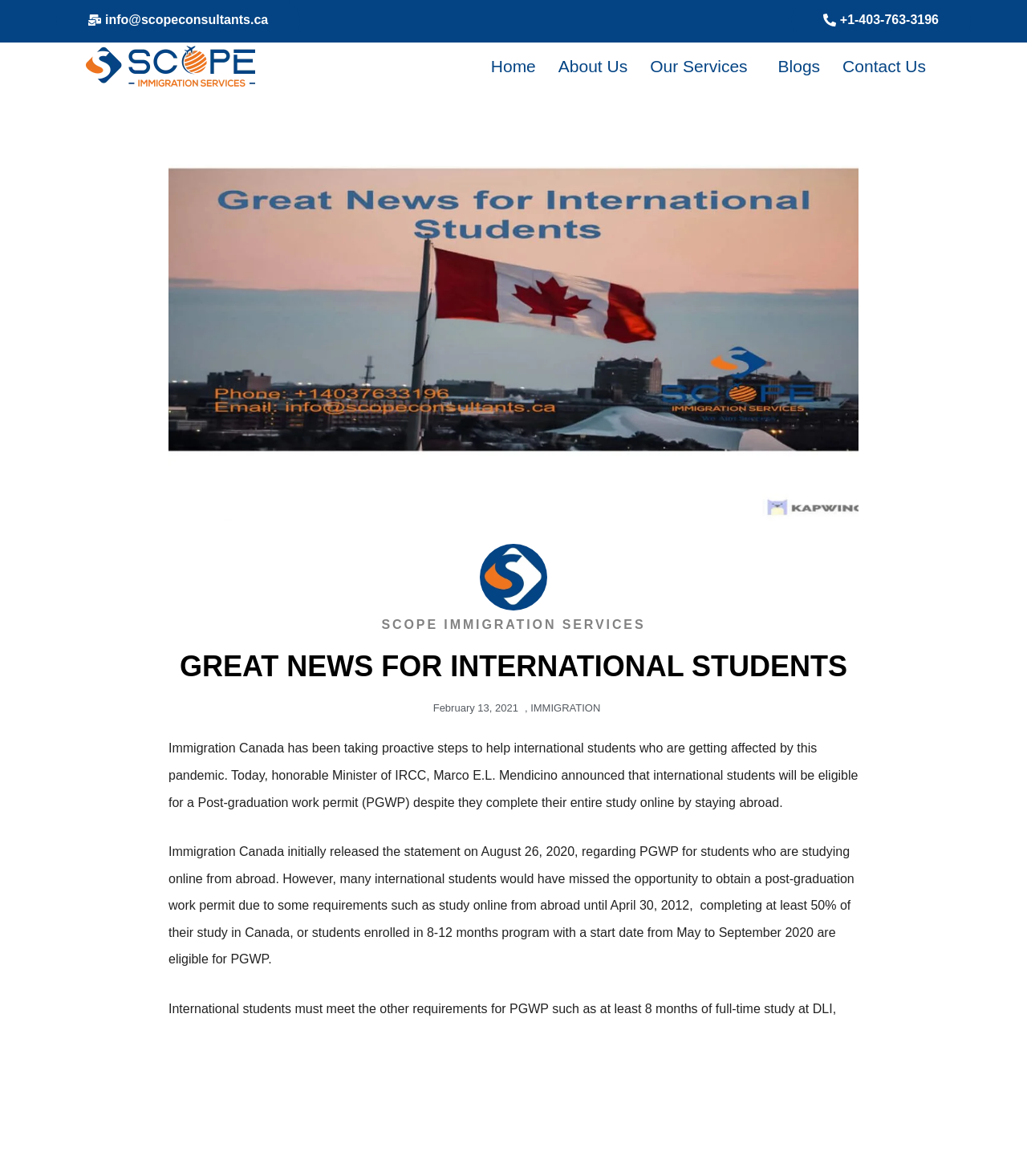Write an exhaustive caption that covers the webpage's main aspects.

The webpage is about Scope Immigration Services, with a focus on great news for international students. At the top left, there is a logo image, accompanied by three links: an email address, a phone number, and a default logo link. To the right of these links, there is a navigation menu with five links: Home, About Us, Our Services, Blogs, and Contact Us.

Below the navigation menu, there is a large image related to post-graduate work permits in Canada. Above this image, there is a heading that reads "SCOPE IMMIGRATION SERVICES". Below the image, there is another heading that reads "GREAT NEWS FOR INTERNATIONAL STUDENTS".

The main content of the webpage is a news article or blog post. The article starts with a date, February 13, 2021, and a category link, "IMMIGRATION". The article itself is divided into three paragraphs. The first paragraph explains that Immigration Canada has taken steps to help international students affected by the pandemic, allowing them to apply for a Post-graduation work permit (PGWP) even if they completed their entire study online from abroad.

The second paragraph provides more details about the initial statement released by Immigration Canada on August 26, 2020, regarding PGWP for students studying online from abroad. The third paragraph lists the other requirements that international students must meet to be eligible for PGWP.

At the bottom of the article, there is a call-to-action, encouraging international students to contact Scope Immigration Services and talk to their Regulated Canadian Immigration Consultant in Calgary, Alberta. The phone number is also provided.